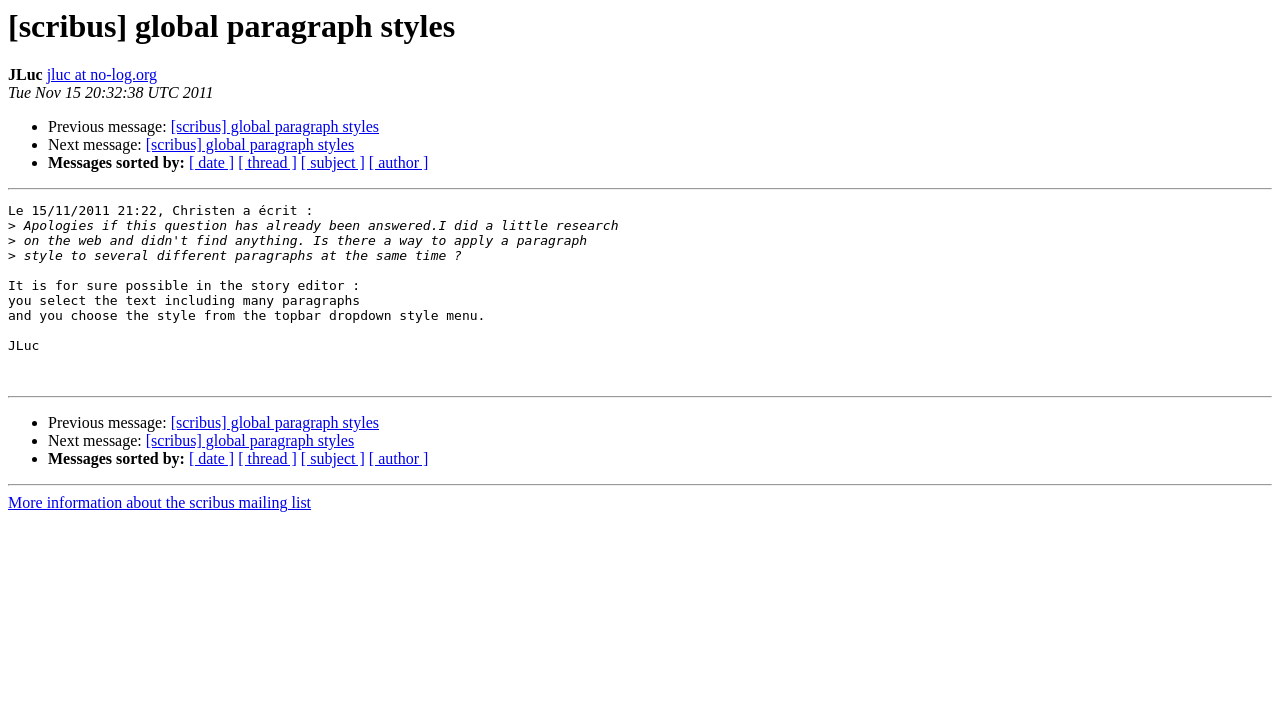Identify the bounding box coordinates of the section that should be clicked to achieve the task described: "read article 1 of 7".

None